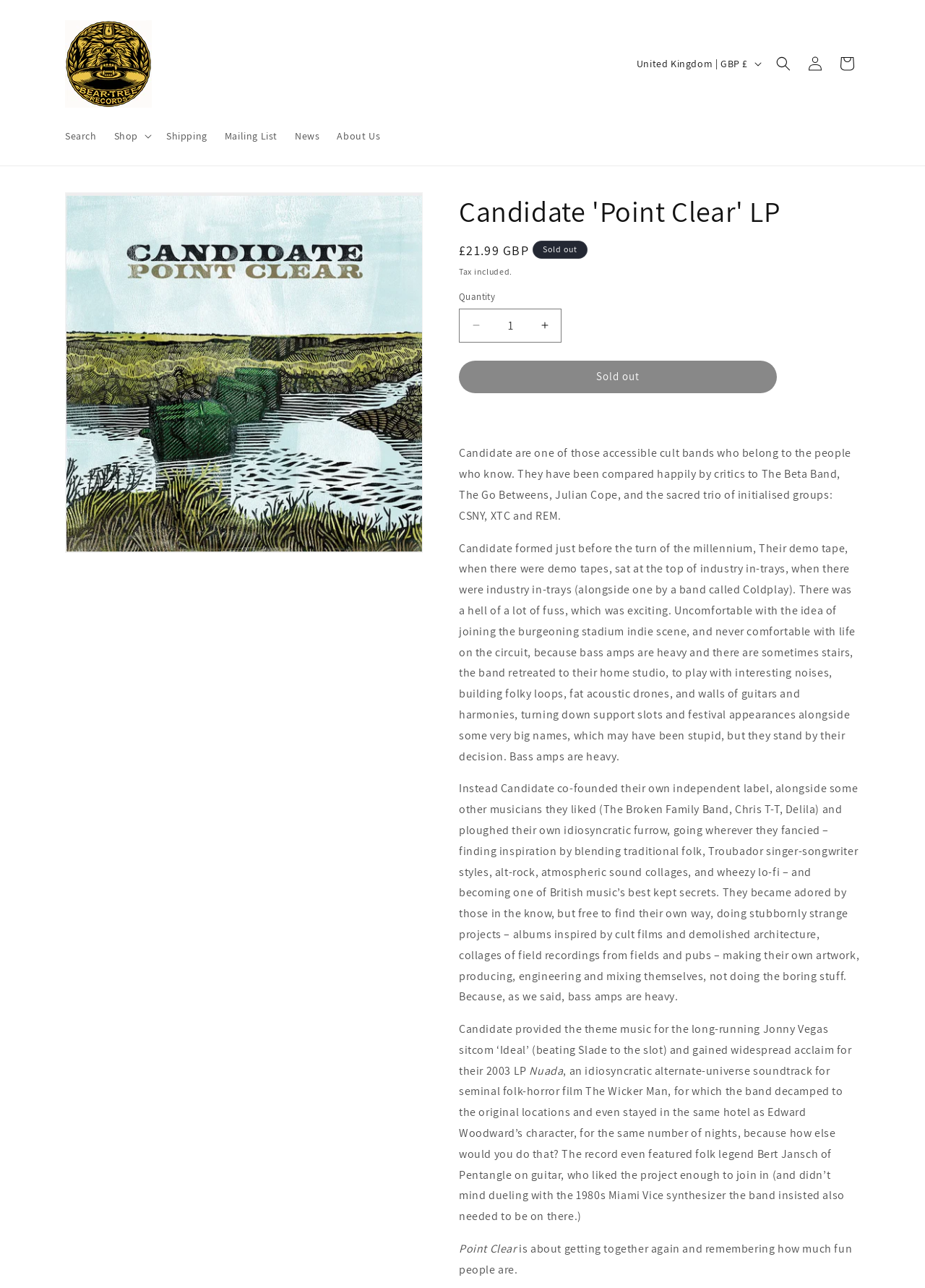What is the theme music for the sitcom 'Ideal' by?
Answer the question in a detailed and comprehensive manner.

The theme music for the sitcom 'Ideal' is by Candidate, as mentioned in the product description.